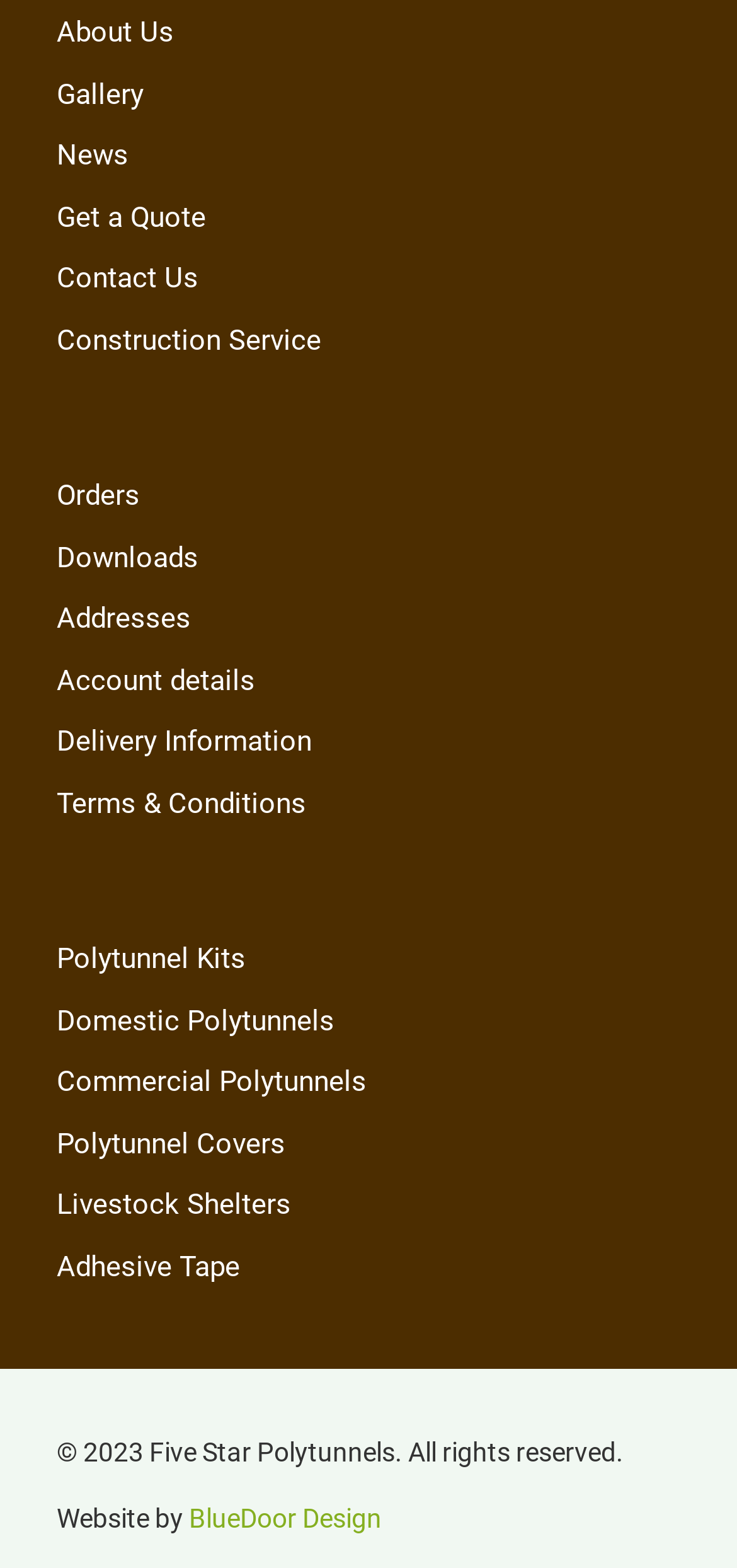Identify the bounding box coordinates of the element to click to follow this instruction: 'go to about us page'. Ensure the coordinates are four float values between 0 and 1, provided as [left, top, right, bottom].

[0.077, 0.008, 0.923, 0.047]